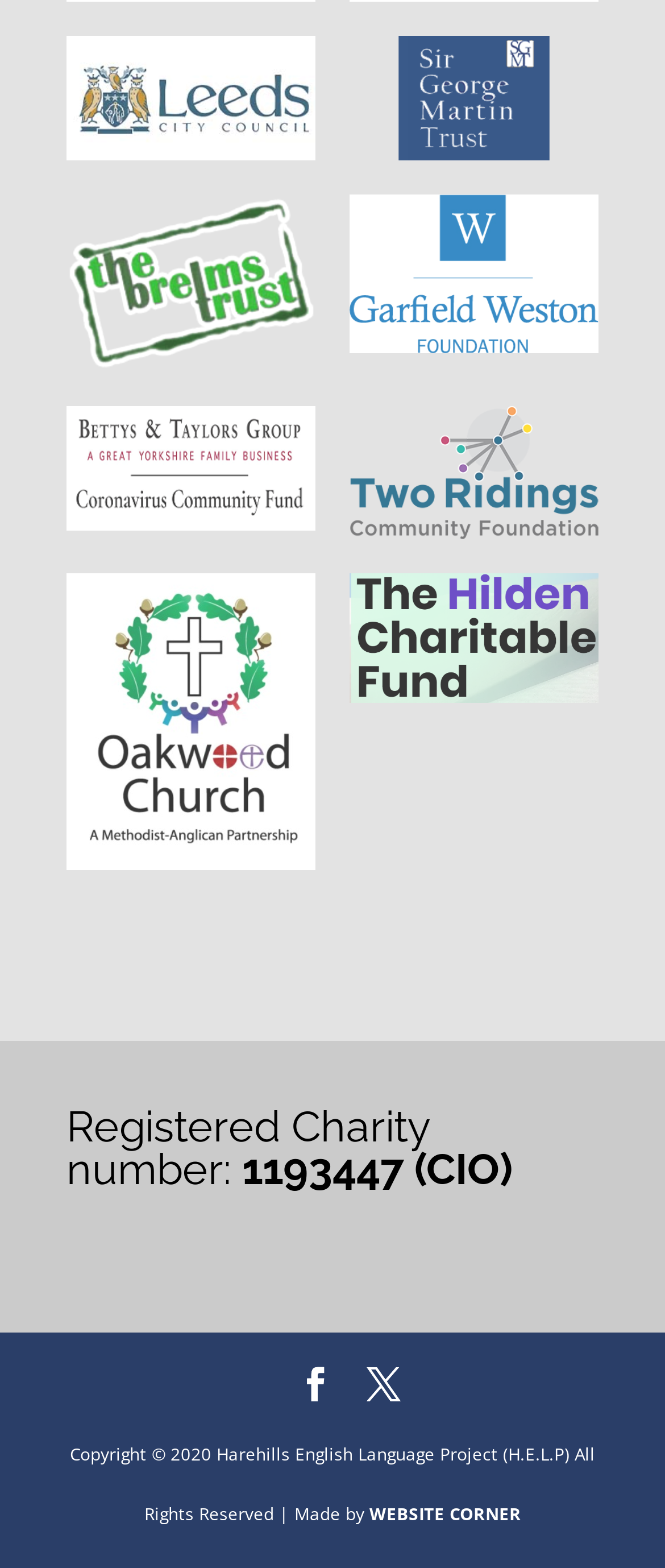Please provide a detailed answer to the question below by examining the image:
Who developed the website?

The webpage contains a link with the text 'WEBSITE CORNER' at the bottom, which suggests that WEBSITE CORNER is the developer of the website.